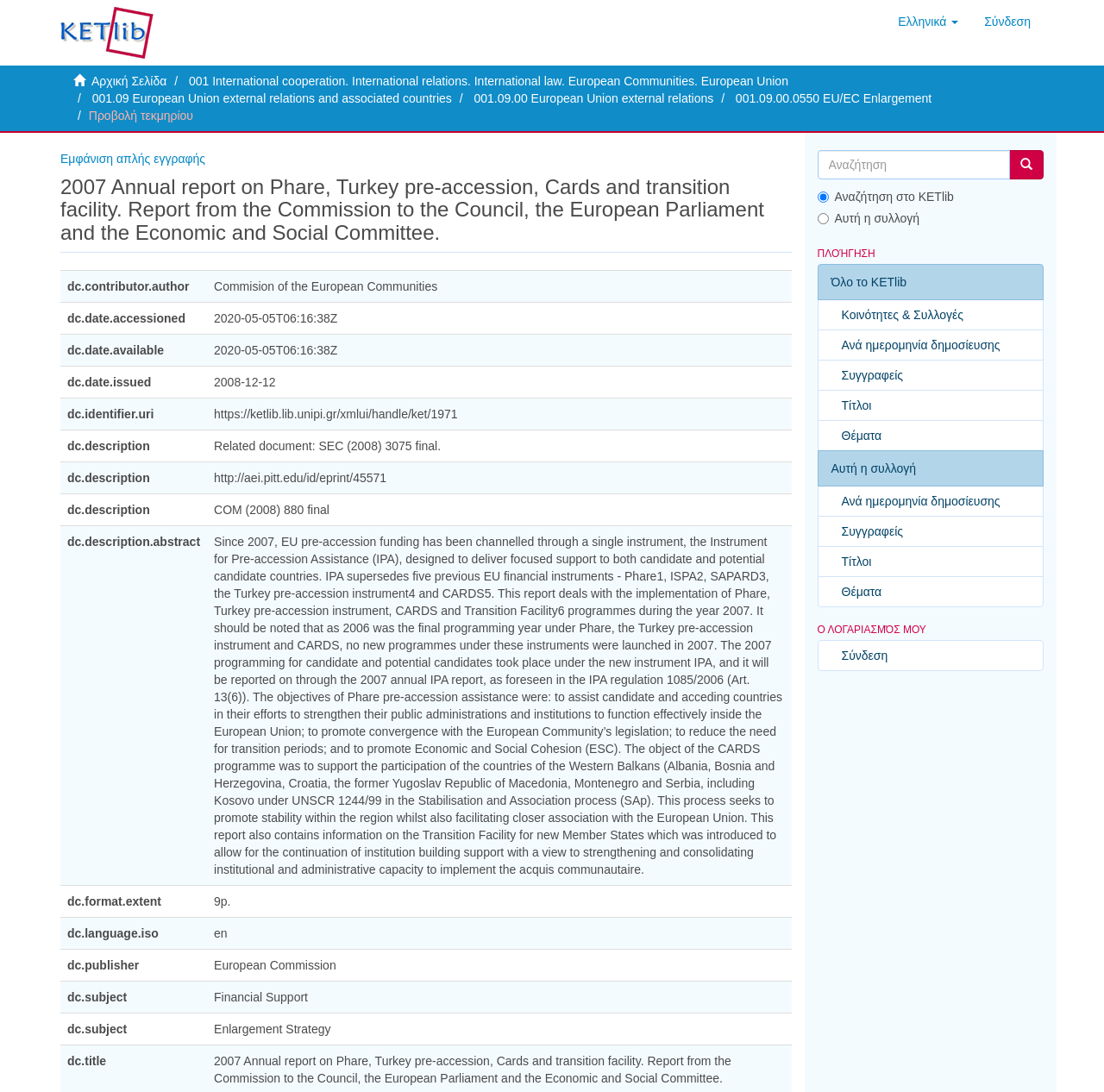What is the language of the report?
By examining the image, provide a one-word or phrase answer.

en